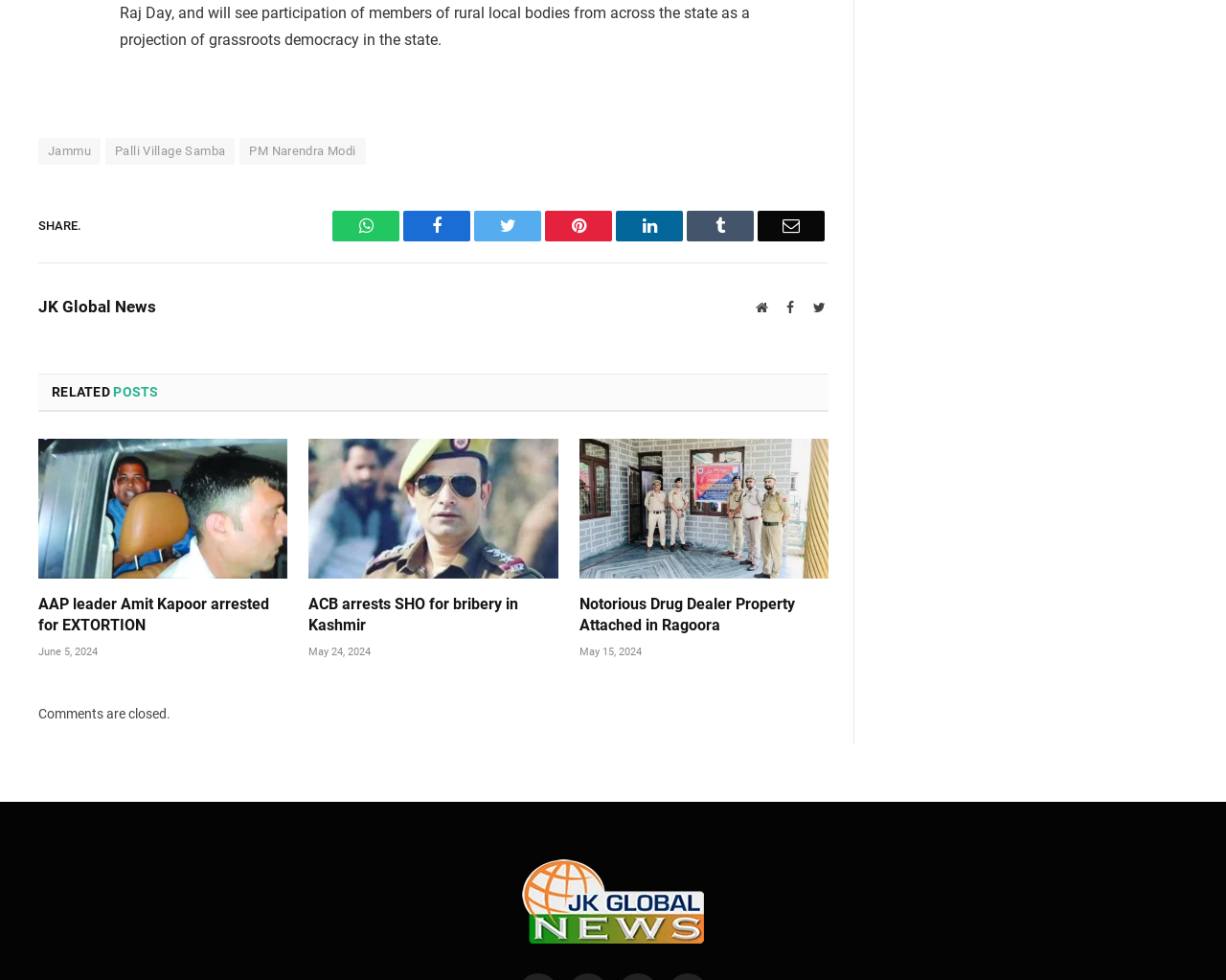Locate the bounding box coordinates of the UI element described by: "Tumblr". Provide the coordinates as four float numbers between 0 and 1, formatted as [left, top, right, bottom].

[0.56, 0.215, 0.615, 0.246]